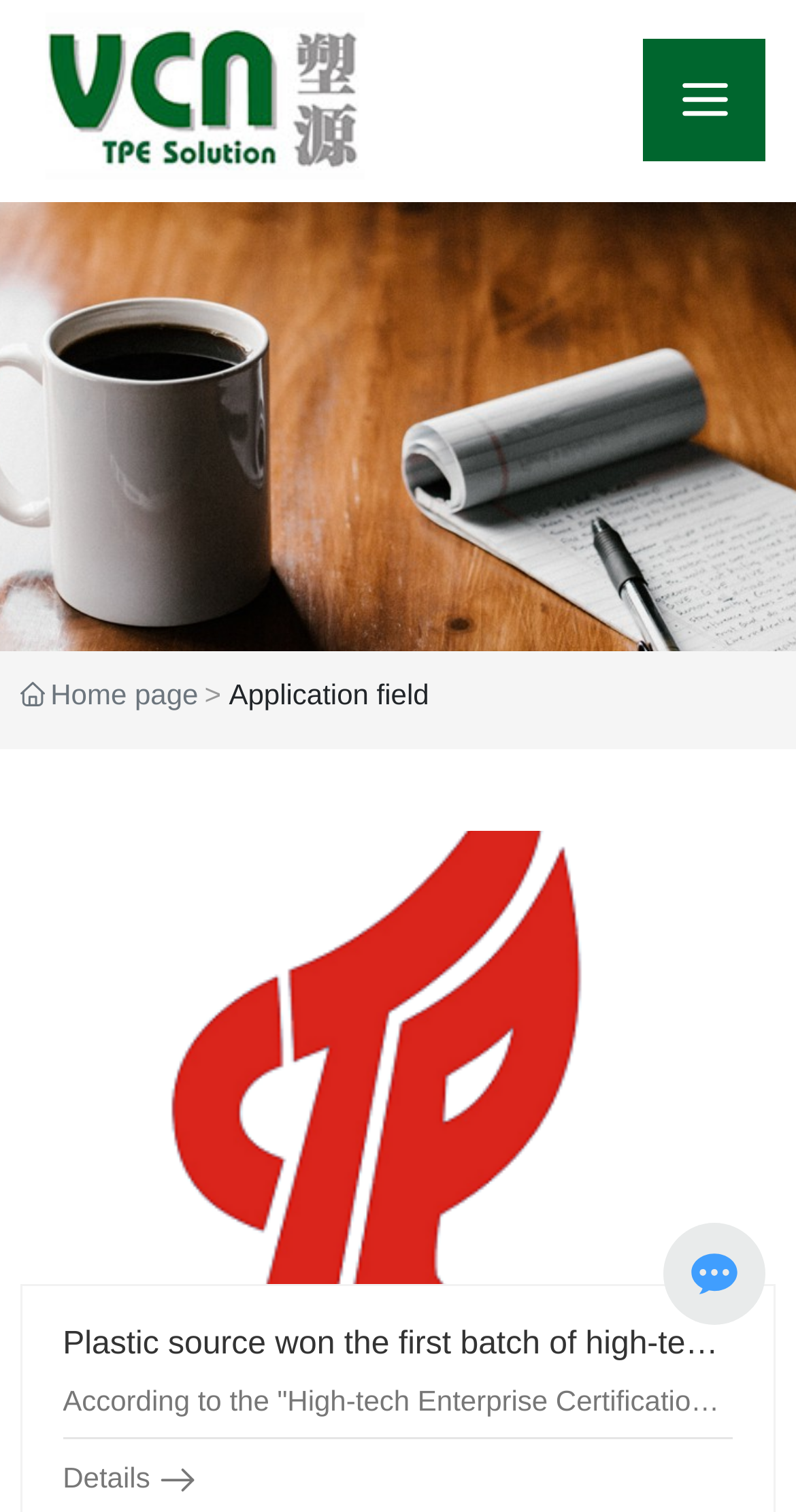Answer the question in one word or a short phrase:
What is the logo of the company?

VCN Industries Ltd